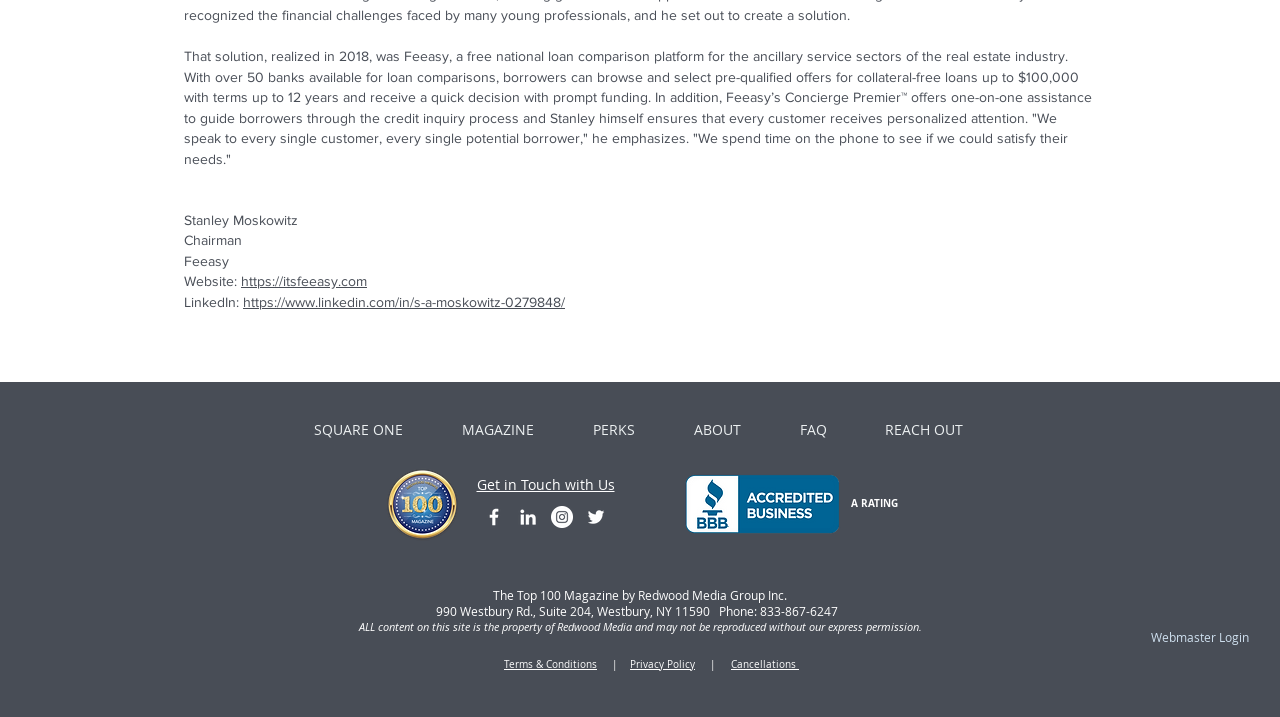Pinpoint the bounding box coordinates of the clickable area necessary to execute the following instruction: "Go to SQUARE ONE". The coordinates should be given as four float numbers between 0 and 1, namely [left, top, right, bottom].

[0.222, 0.564, 0.338, 0.634]